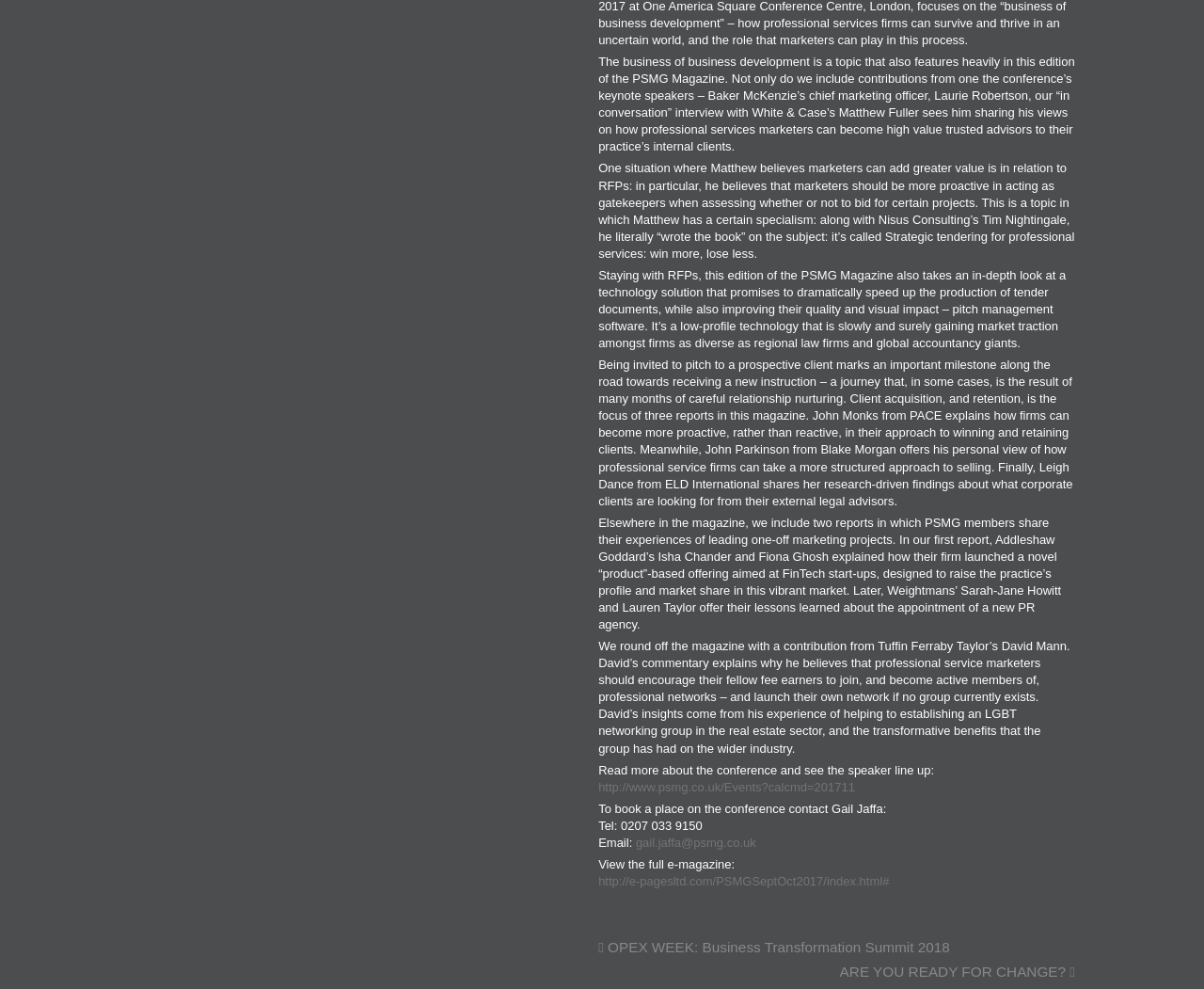Refer to the element description gail.jaffa@psmg.co.uk and identify the corresponding bounding box in the screenshot. Format the coordinates as (top-left x, top-left y, bottom-right x, bottom-right y) with values in the range of 0 to 1.

[0.528, 0.845, 0.628, 0.859]